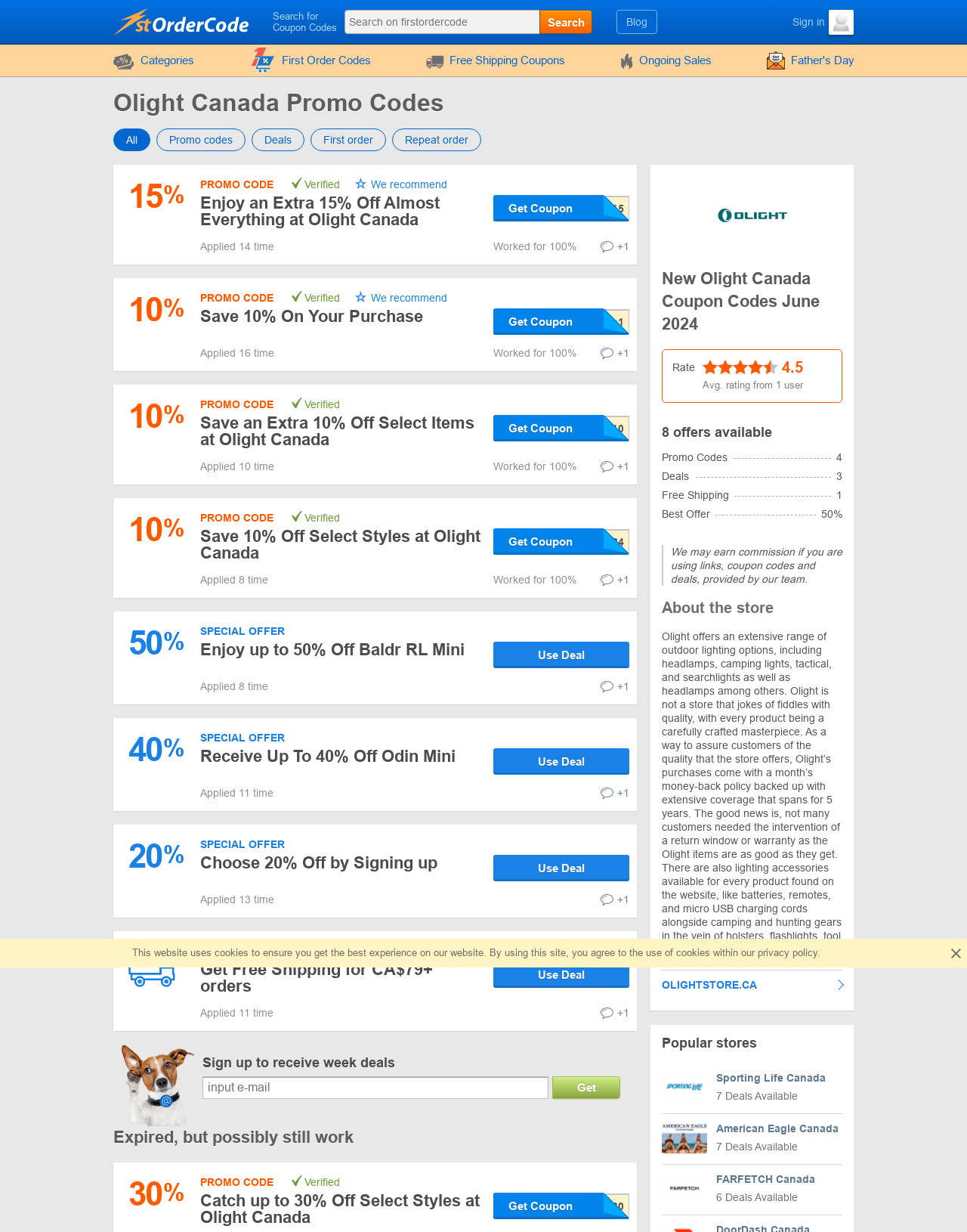Find the bounding box coordinates for the area you need to click to carry out the instruction: "Sign in". The coordinates should be four float numbers between 0 and 1, indicated as [left, top, right, bottom].

[0.766, 0.008, 0.883, 0.028]